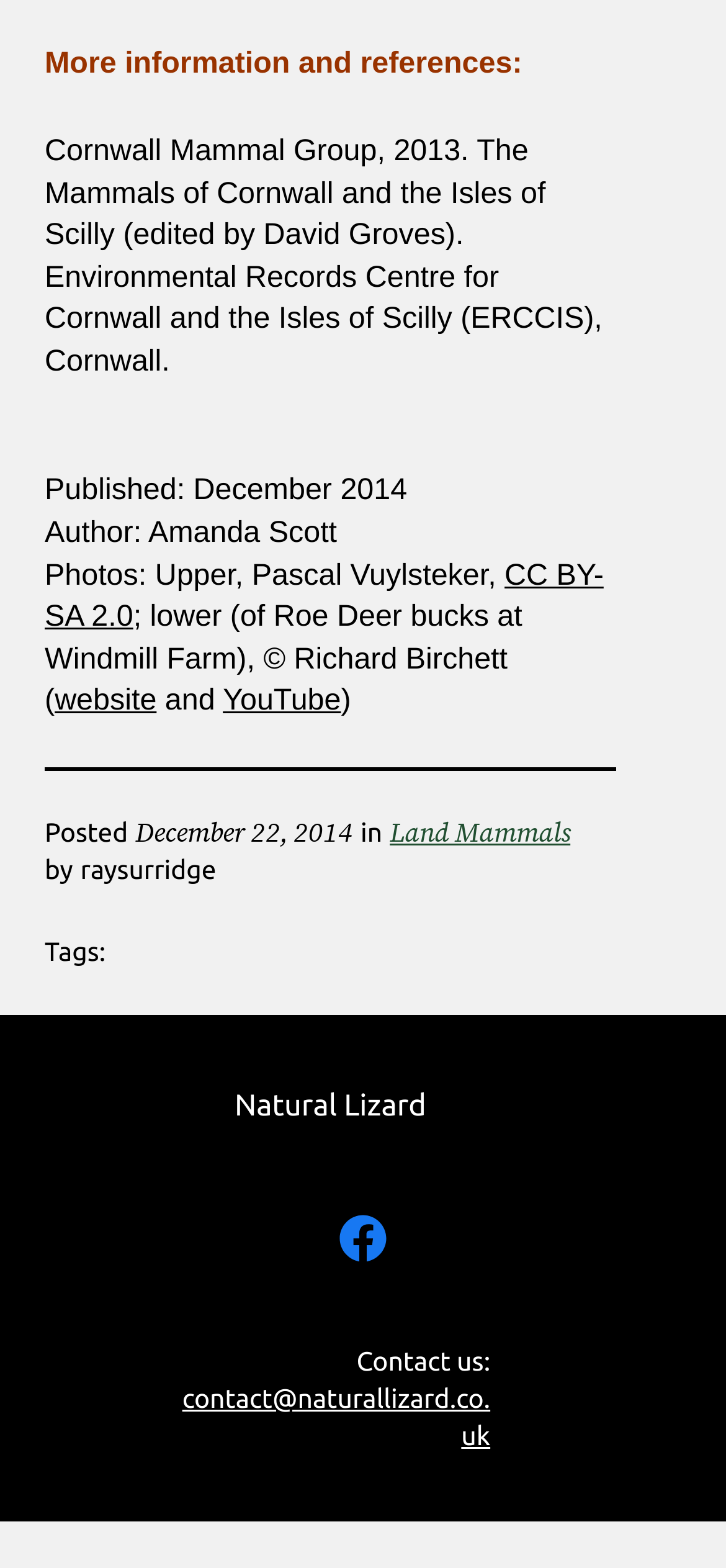Please identify the bounding box coordinates of the region to click in order to complete the given instruction: "Check the publication date". The coordinates should be four float numbers between 0 and 1, i.e., [left, top, right, bottom].

[0.062, 0.302, 0.561, 0.323]